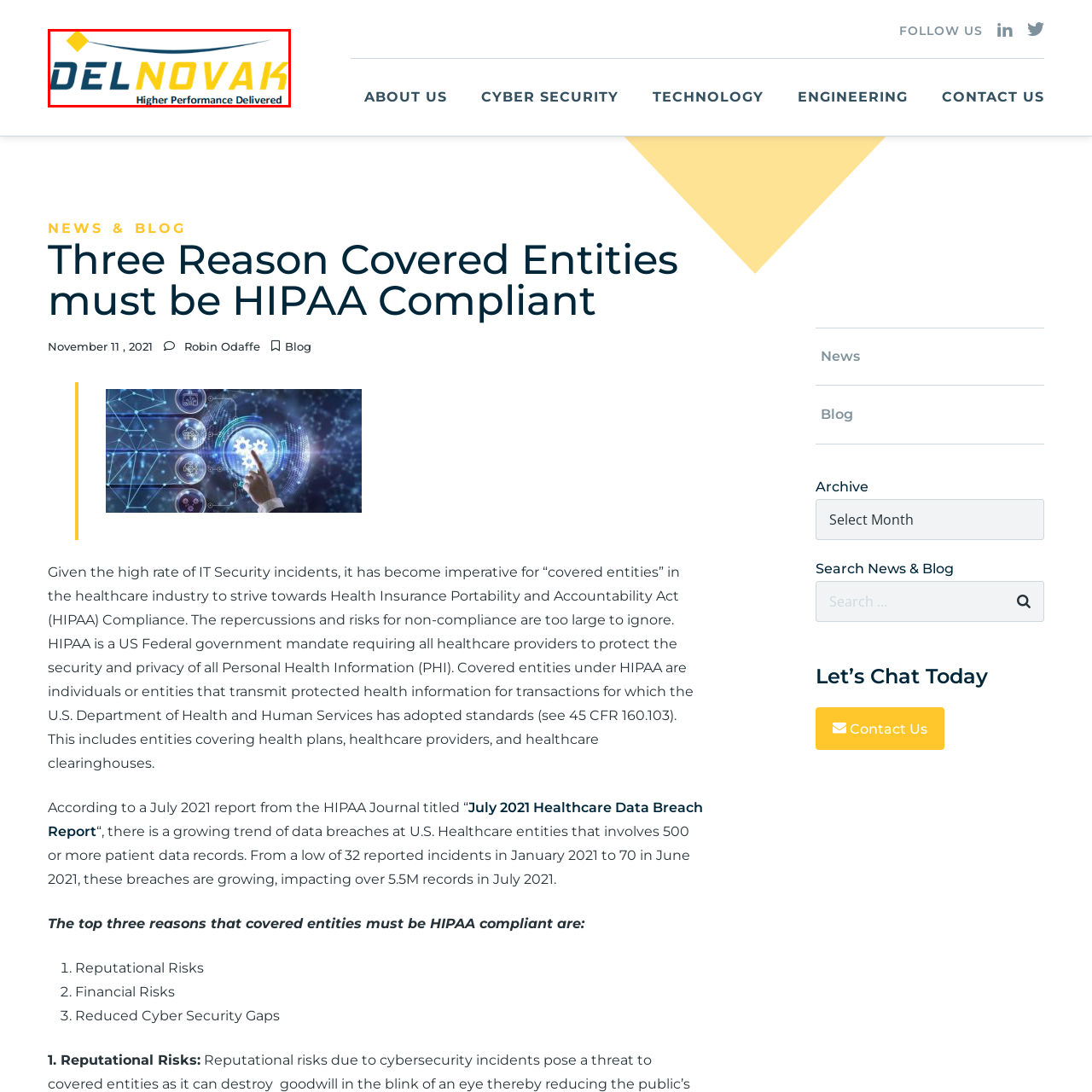Write a detailed description of the image enclosed in the red-bordered box.

The image features the logo of DELNOVAK, which prominently displays the company's name with the word "DEL" in a bold blue font followed by "NOVAK" in a striking yellow. Below the name, the tagline "Higher Performance Delivered" is elegantly inscribed, indicating the company's commitment to excellence and high standards. An eye-catching diamond shape in yellow to the left of the text adds a distinctive touch to the logo, symbolizing quality and trust. This logo represents DELNOVAK's focus on providing superior services, possibly in sectors like technology or consulting.